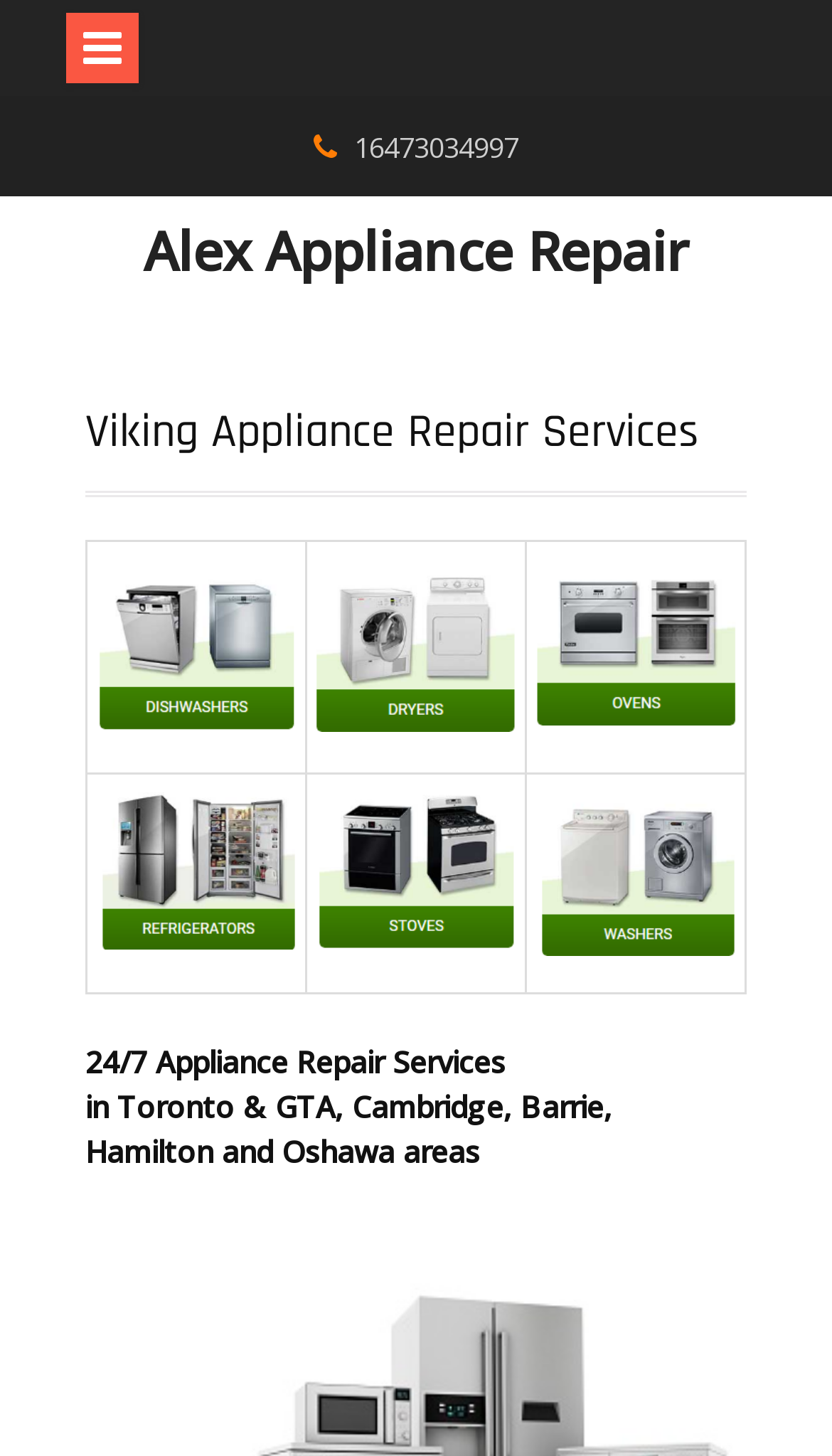Identify the bounding box of the UI element that matches this description: "Alex Appliance Repair".

[0.173, 0.147, 0.827, 0.197]